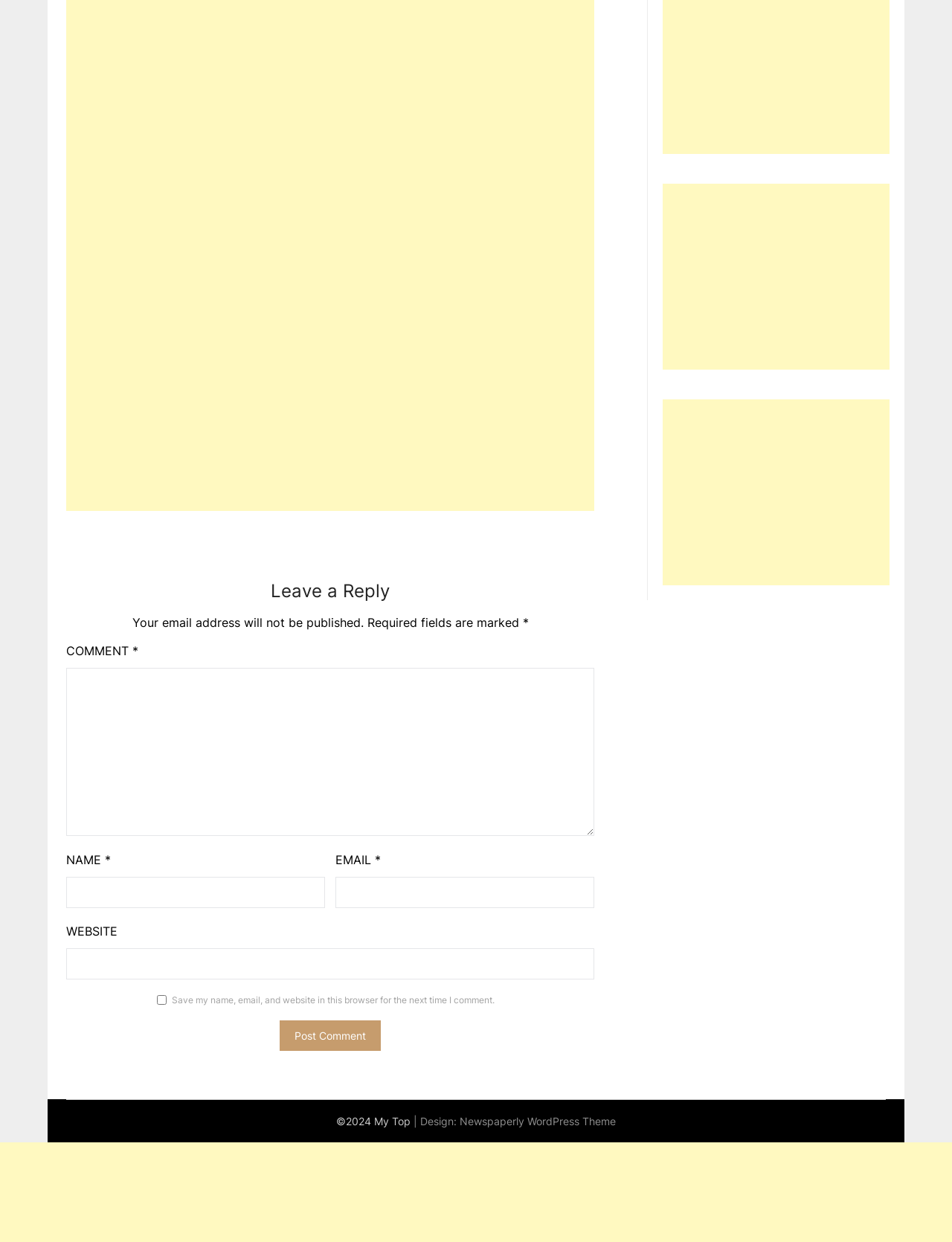What is the copyright year of the webpage?
Refer to the screenshot and deliver a thorough answer to the question presented.

At the bottom of the webpage, I can see a static text element '©2024 My Top', which indicates that the copyright year of the webpage is 2024.